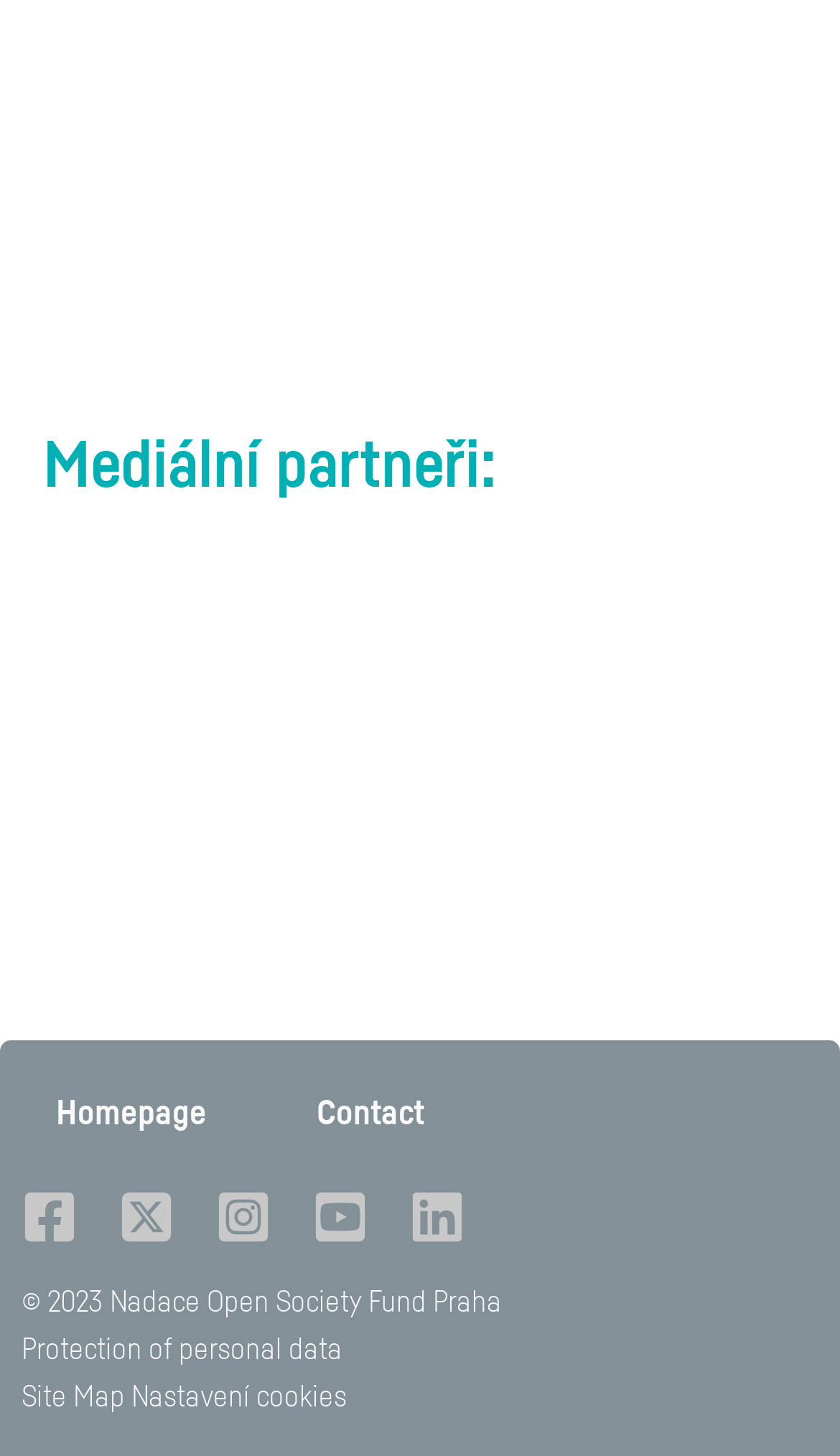Kindly determine the bounding box coordinates for the clickable area to achieve the given instruction: "contact us".

[0.336, 0.744, 0.595, 0.781]